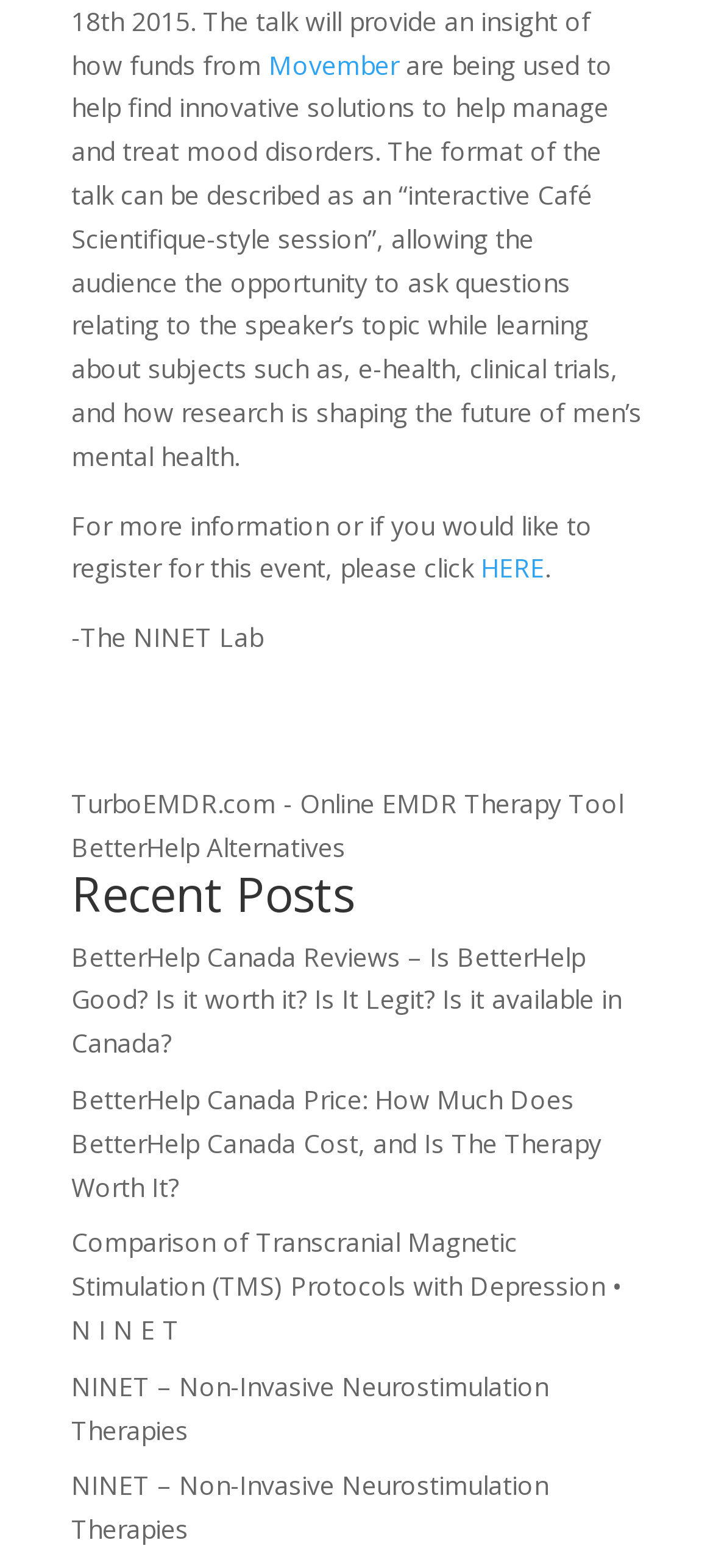What is the topic of the event?
Observe the image and answer the question with a one-word or short phrase response.

Mood disorders